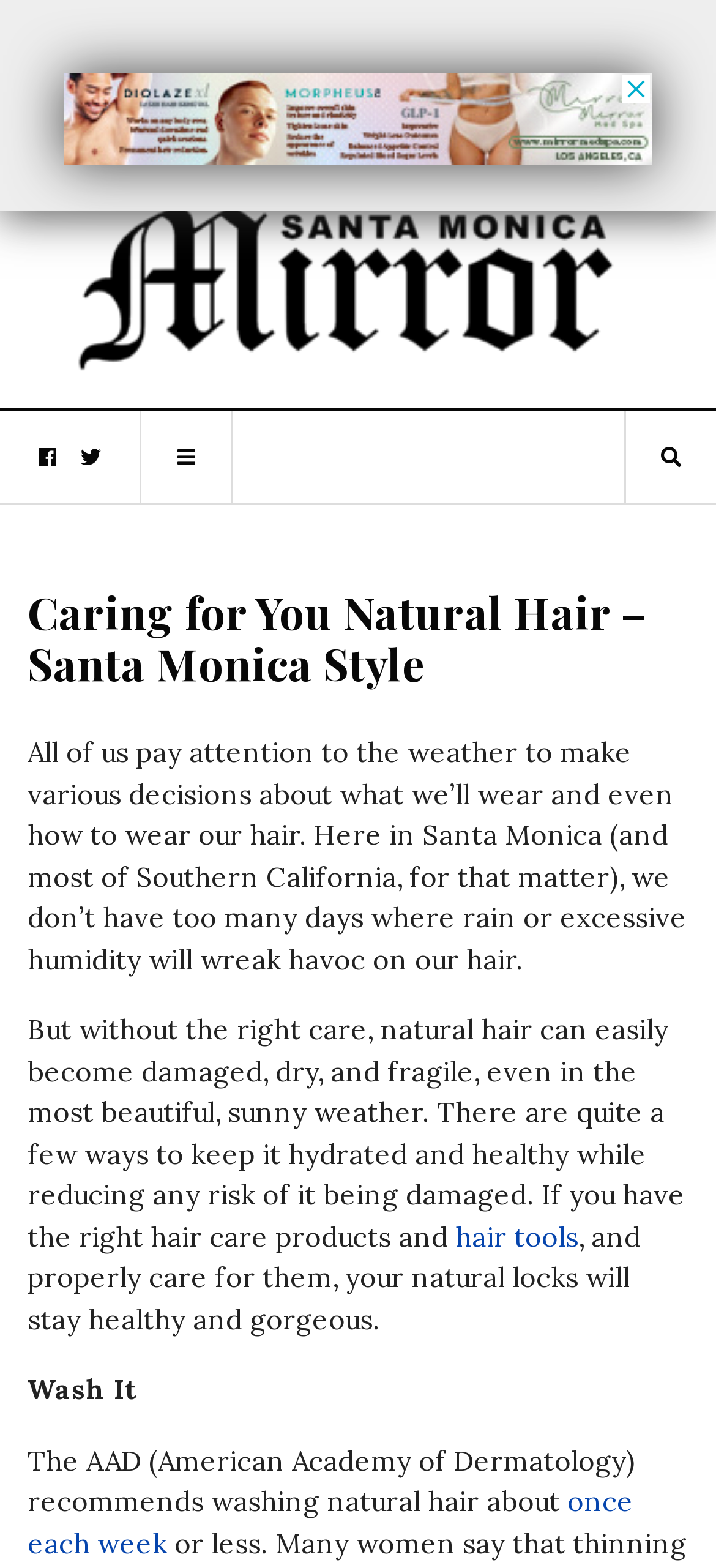Using the given element description, provide the bounding box coordinates (top-left x, top-left y, bottom-right x, bottom-right y) for the corresponding UI element in the screenshot: alt="SM Mirror"

[0.096, 0.15, 0.865, 0.207]